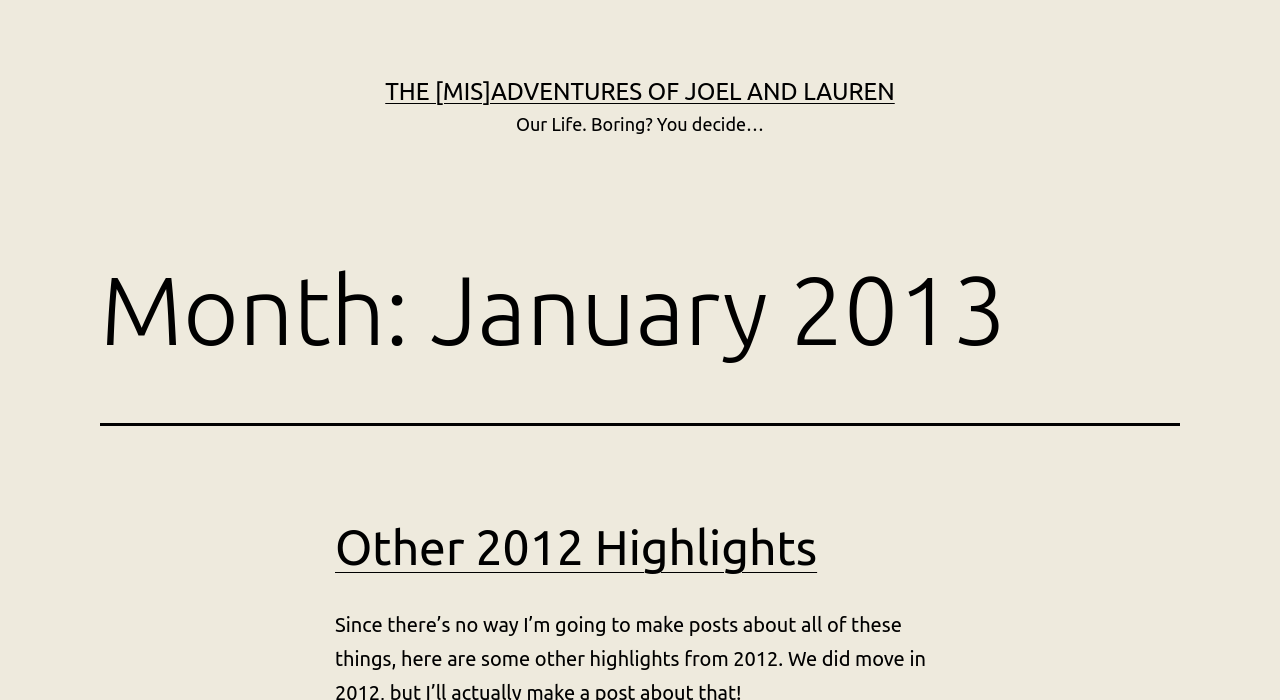Answer with a single word or phrase: 
What is the month mentioned in the heading?

January 2013